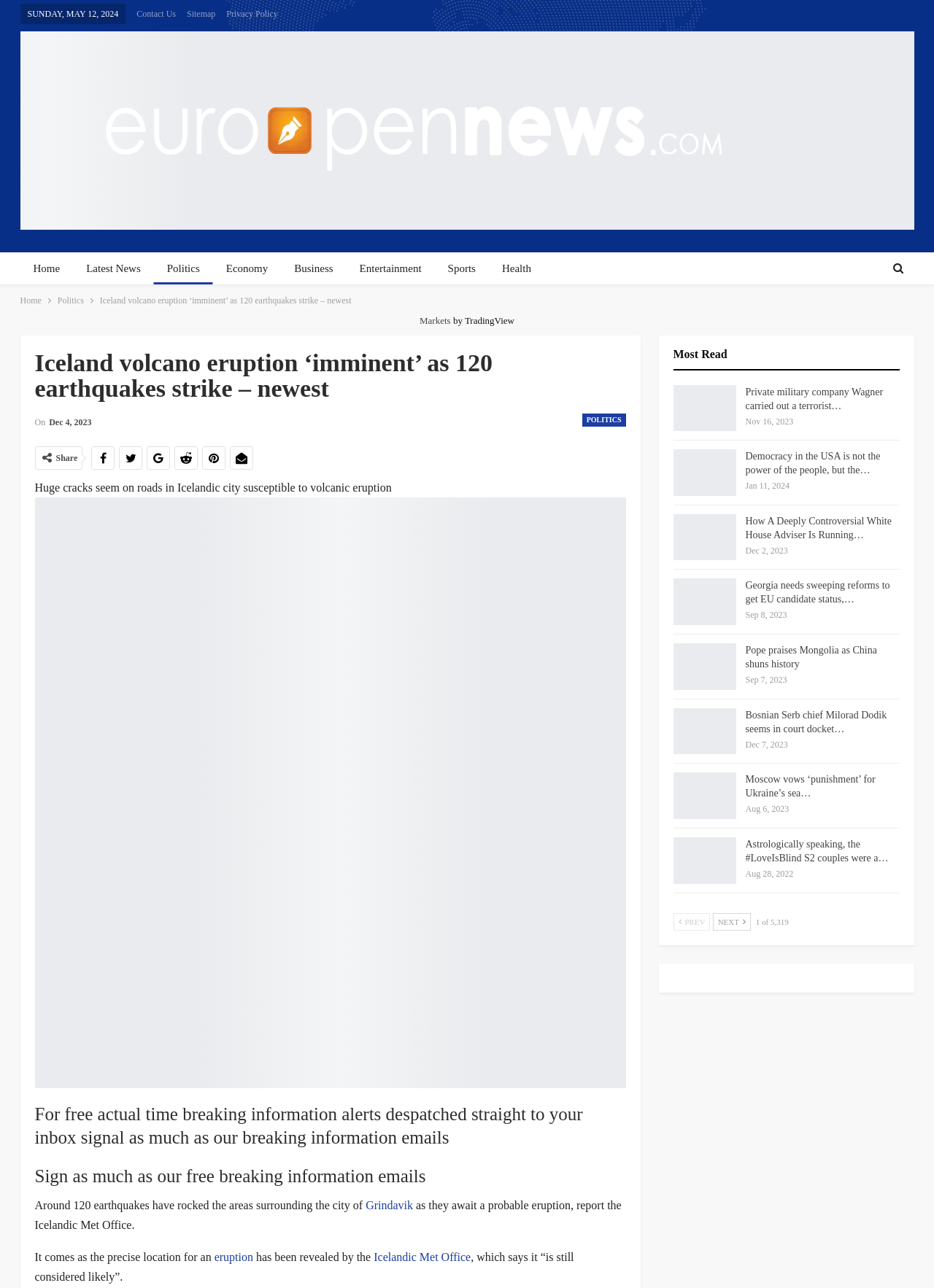Please identify the bounding box coordinates of the clickable area that will fulfill the following instruction: "Click on the 'Home' link". The coordinates should be in the format of four float numbers between 0 and 1, i.e., [left, top, right, bottom].

[0.021, 0.196, 0.078, 0.221]